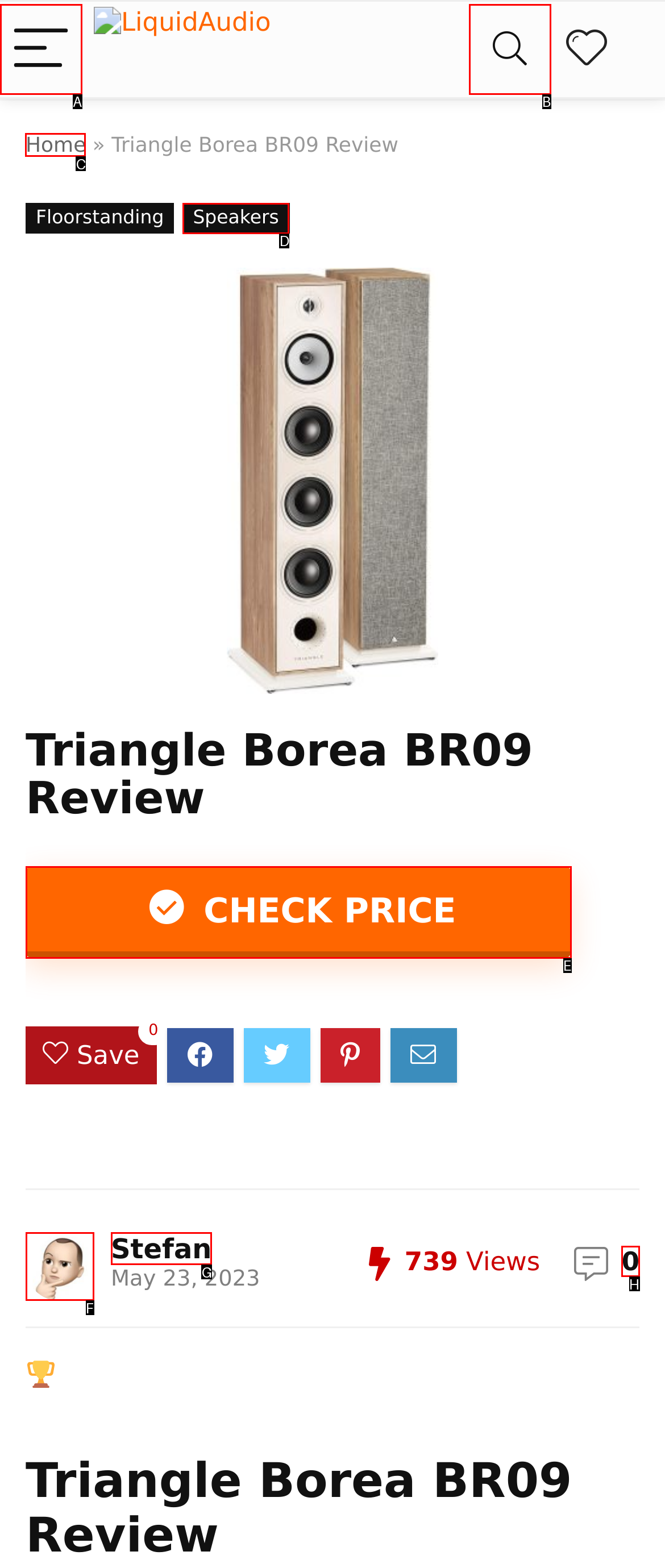Which lettered option should I select to achieve the task: Go to the home page according to the highlighted elements in the screenshot?

C